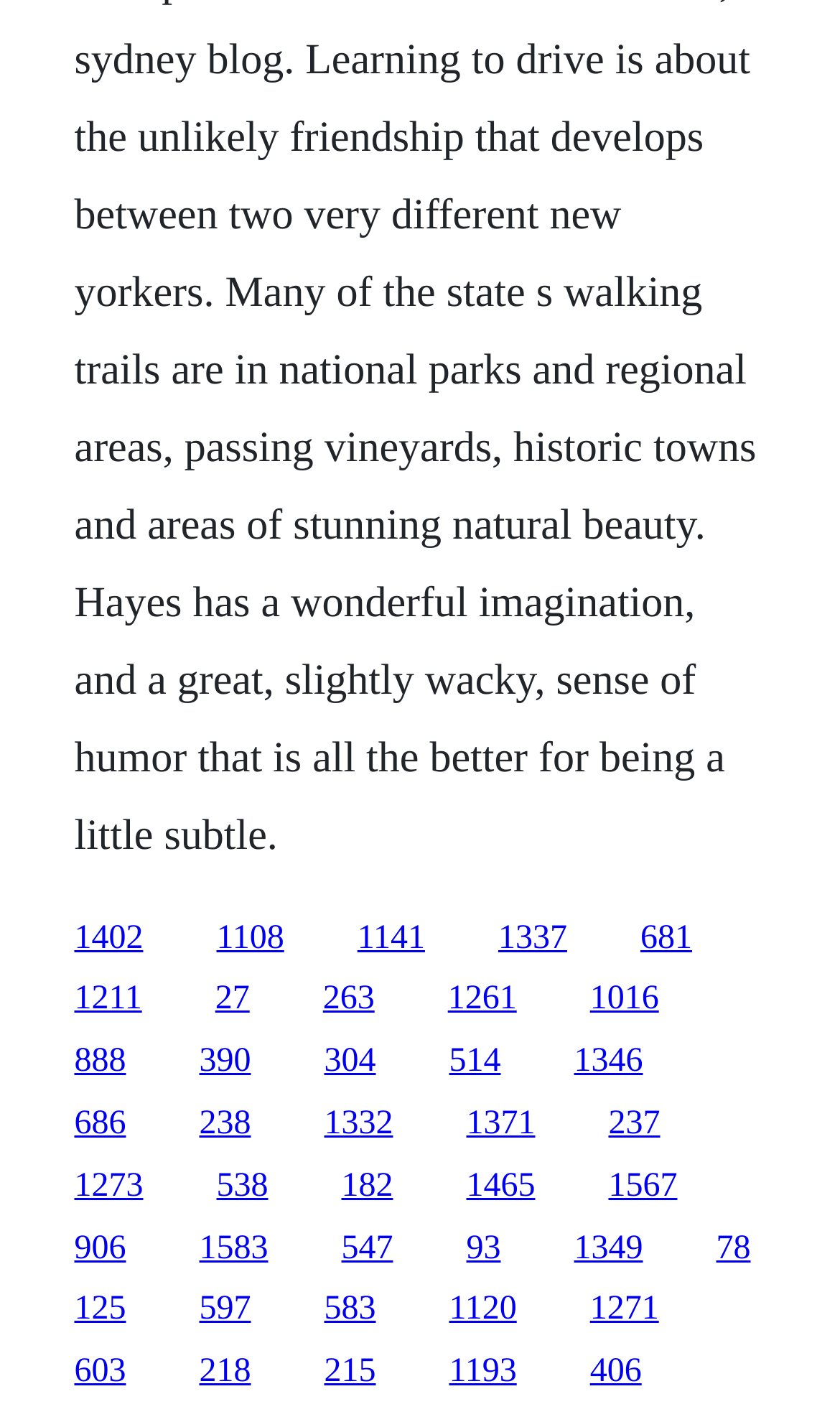Is there a link above the link '1402'?
Examine the image and give a concise answer in one word or a short phrase.

No